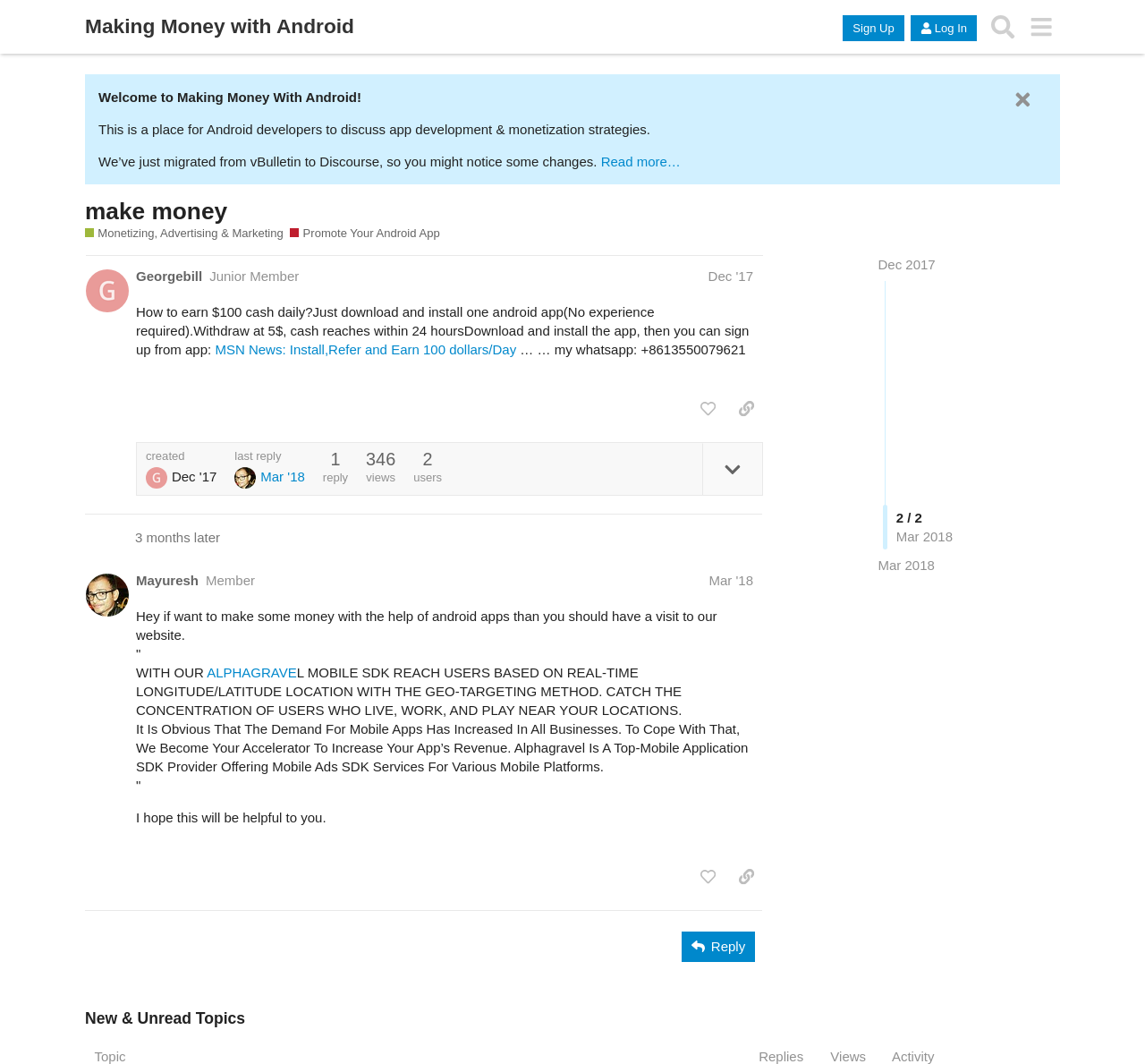Could you locate the bounding box coordinates for the section that should be clicked to accomplish this task: "Click on 'Making Money with Android'".

[0.074, 0.012, 0.309, 0.039]